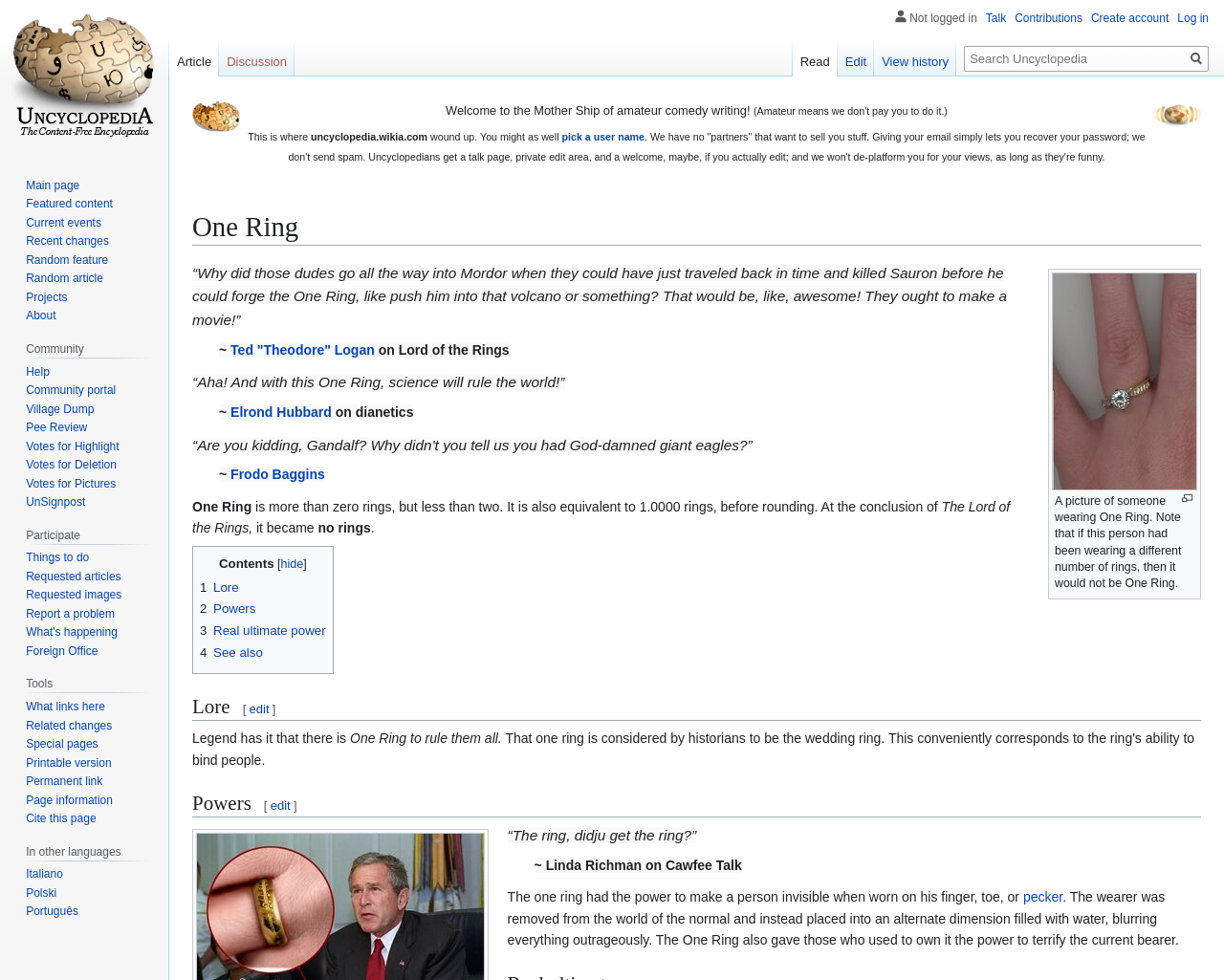Using a single word or phrase, answer the following question: 
What is the name of the alternate dimension?

Filled with water